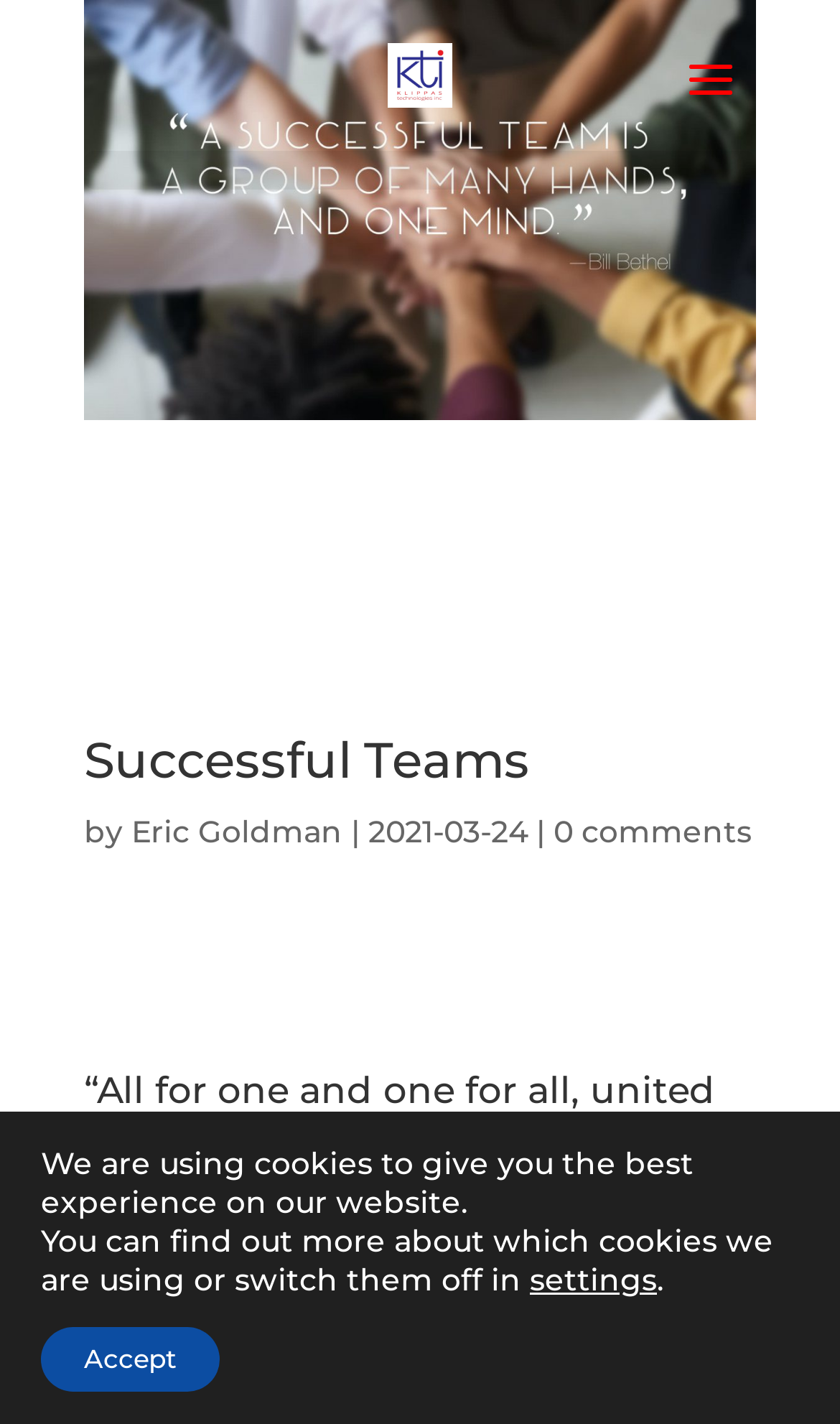Based on the element description: "0 comments", identify the UI element and provide its bounding box coordinates. Use four float numbers between 0 and 1, [left, top, right, bottom].

[0.659, 0.57, 0.895, 0.598]